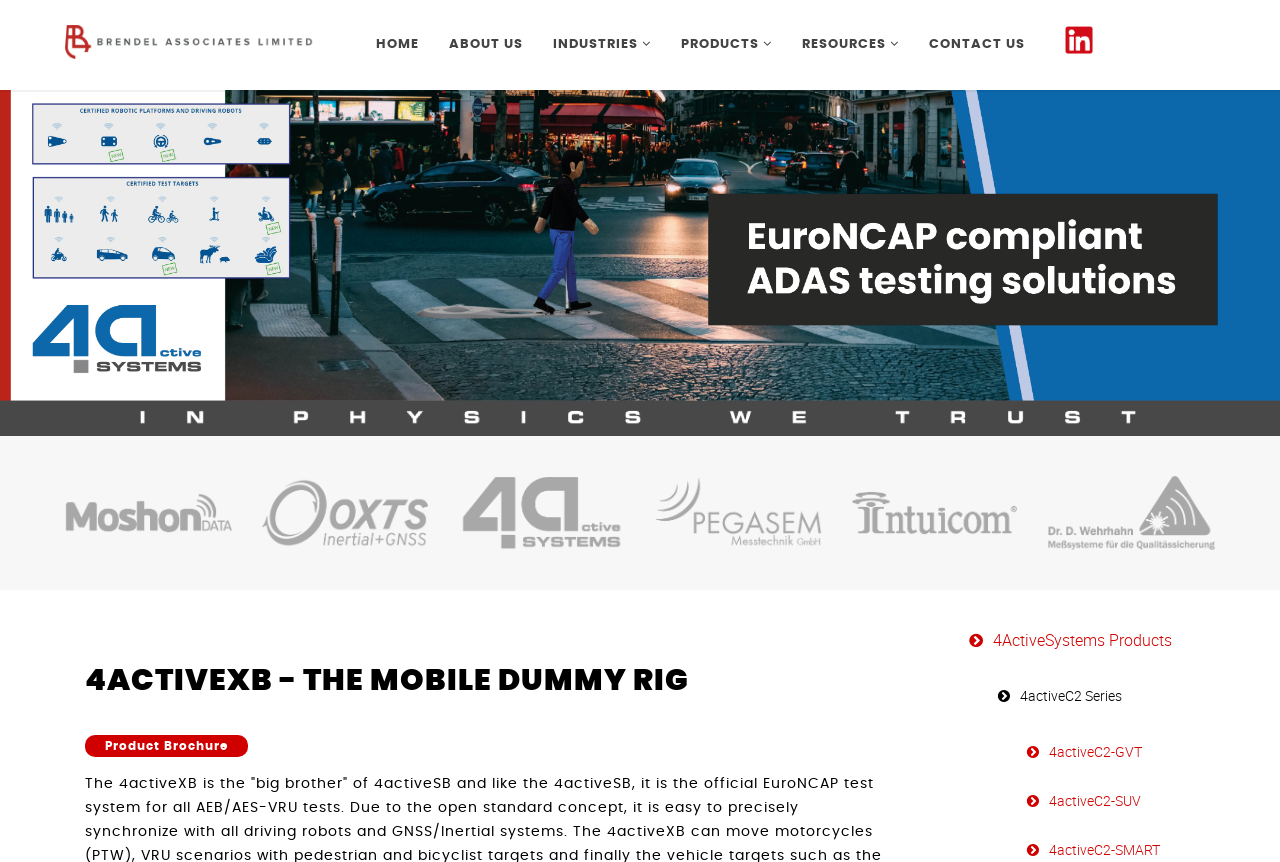Explain the contents of the webpage comprehensively.

The webpage is about 4activeXB, a Euro NCAP test system for all AEB/AES-VRU tests. At the top, there is a navigation menu with six links: HOME, ABOUT US, INDUSTRIES, PRODUCTS, RESOURCES, and CONTACT US. These links are positioned horizontally, with HOME on the left and CONTACT US on the right.

Below the navigation menu, there are six logos of different companies, including Moshon Data Ltd, Oxford Technical Solutions, 4activeSystems, Pegasem, Intuicom, and Dr D Wehrhahn. These logos are arranged horizontally, taking up the entire width of the page.

The main content of the page is divided into two sections. On the left, there is a heading "4ACTIVEXB - THE MOBILE DUMMY RIG" followed by a link to a product brochure. On the right, there is a section related to 4activeSystems products, with a link to the product page and two specific product links: 4activeC2-GVT and 4activeC2-SUV. There is also a static text "4activeC2 Series" above these product links.

Overall, the webpage has a simple and organized layout, with clear headings and concise text. The use of logos and links provides easy navigation to different sections of the website.